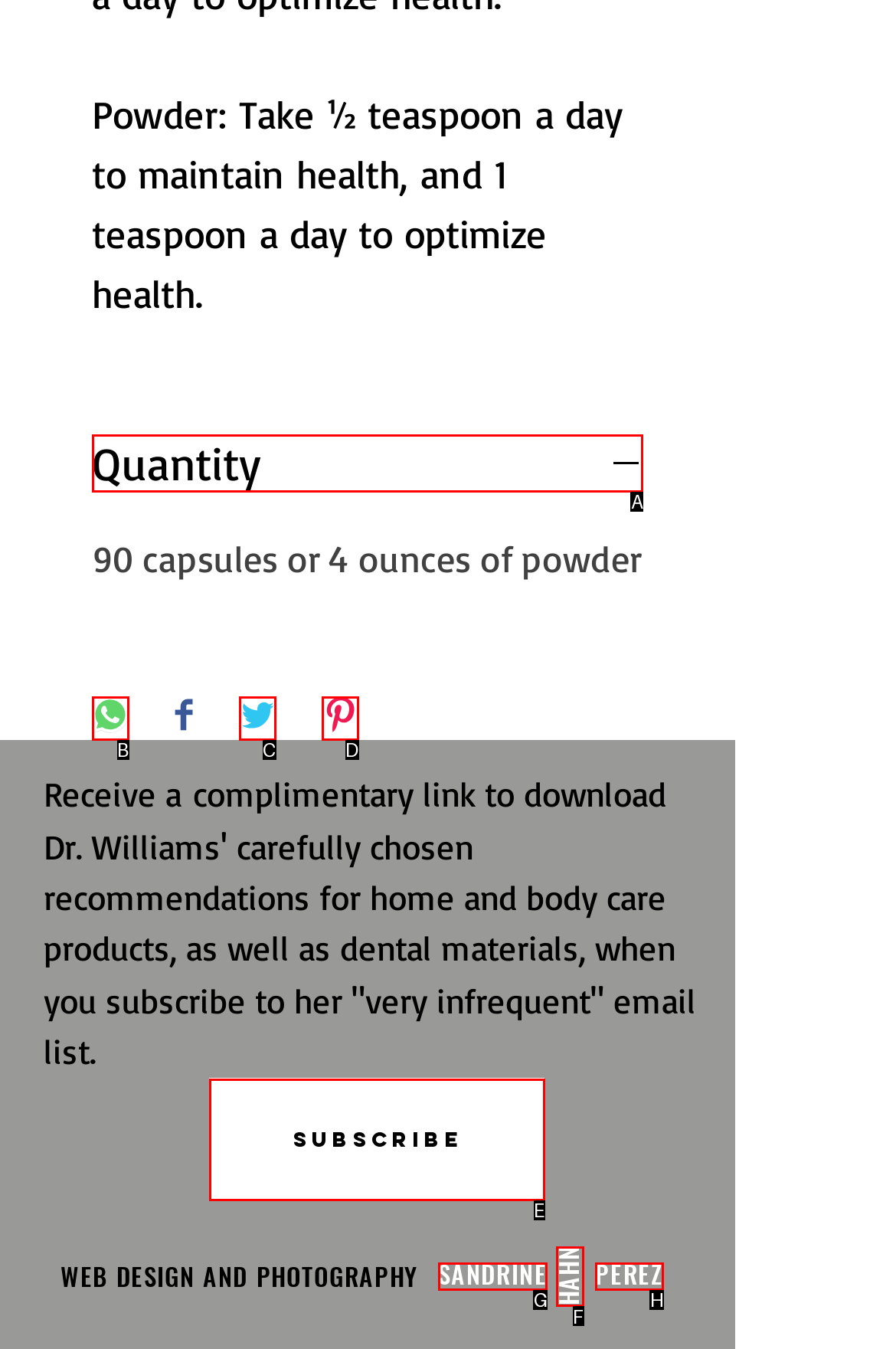Identify the letter of the UI element that corresponds to: SANDRINE
Respond with the letter of the option directly.

G